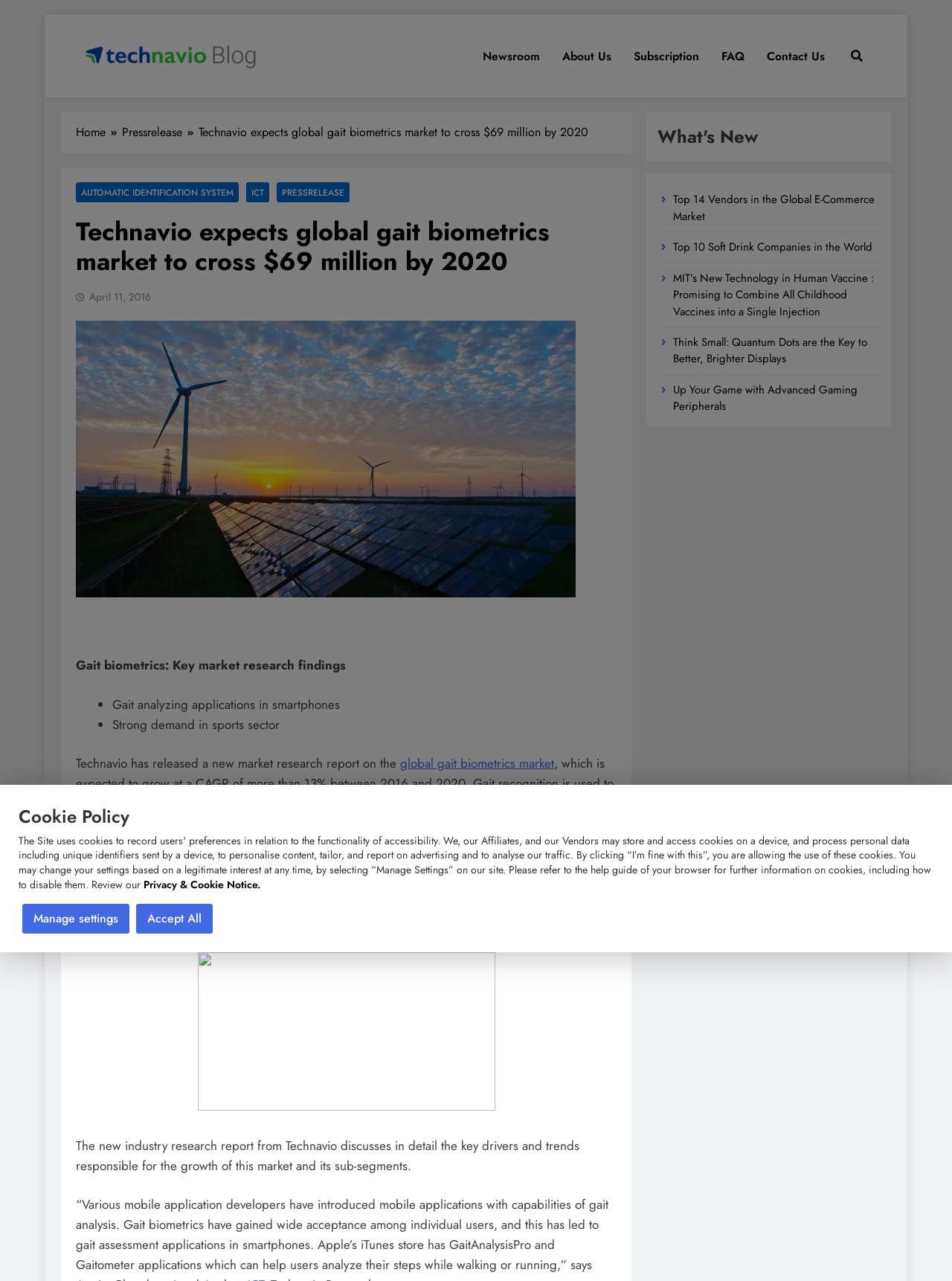What is the expected growth rate of the global gait biometrics market? Examine the screenshot and reply using just one word or a brief phrase.

more than 13%